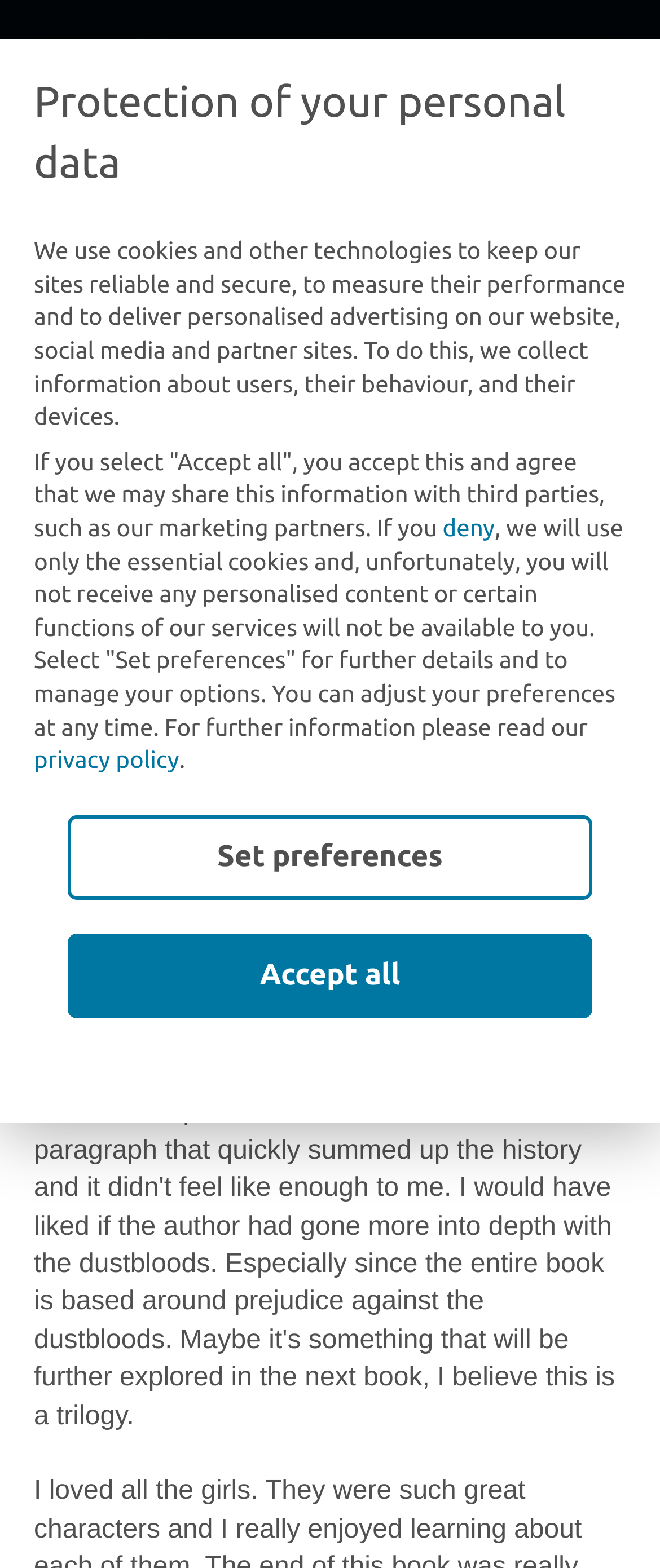Use a single word or phrase to answer the following:
What is the text above the 'MENU' button?

I really enjoyed this book